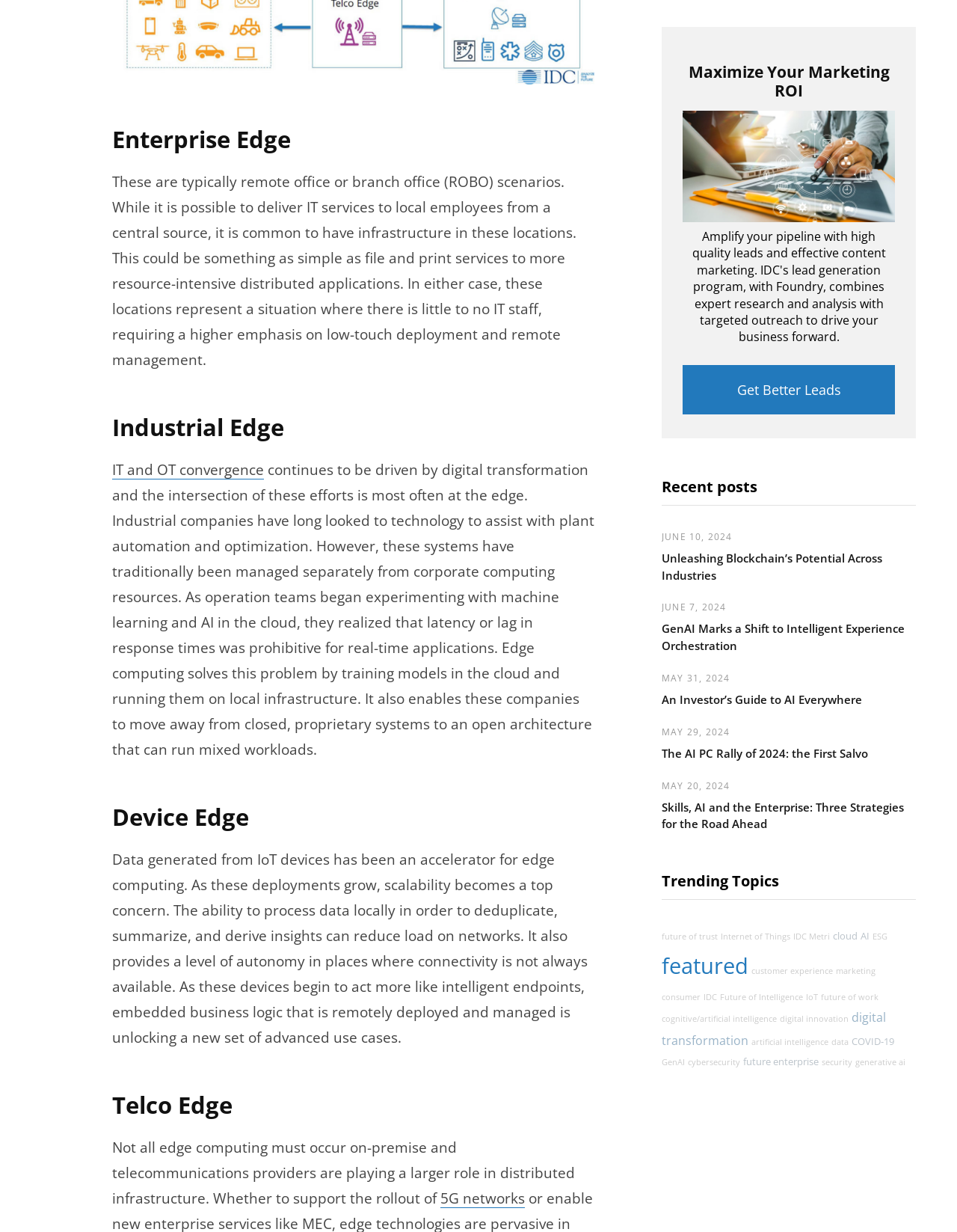What is the purpose of the 'Maximize Your Marketing ROI' section?
Please ensure your answer to the question is detailed and covers all necessary aspects.

The 'Maximize Your Marketing ROI' section appears to be promoting IDC's services, including cost benchmarking, analyst advice, and IT optimization, which can help organizations maximize their marketing return on investment.